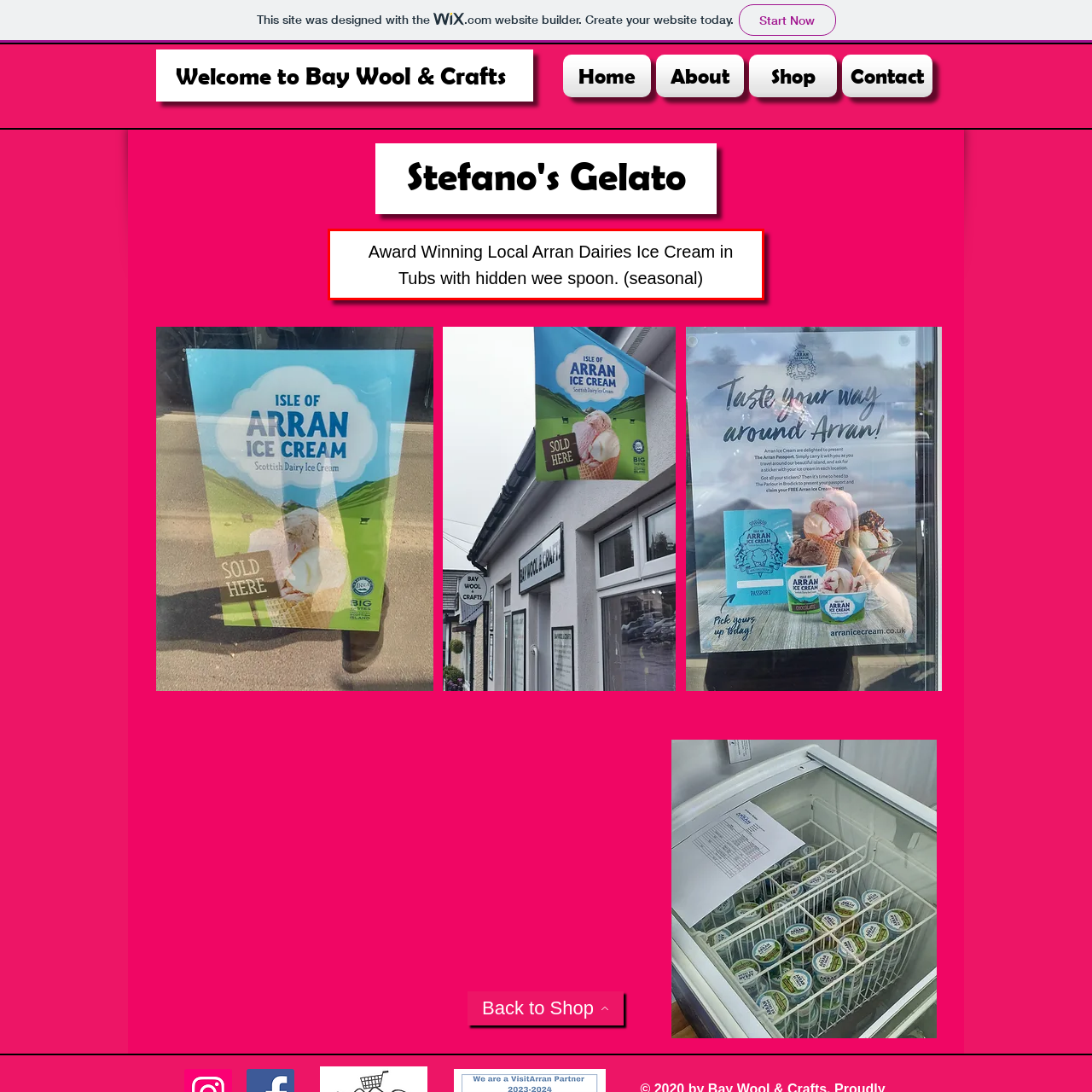Observe the image confined by the red frame and answer the question with a single word or phrase:
What is the special feature of the ice cream tubs?

Hidden wee spoon